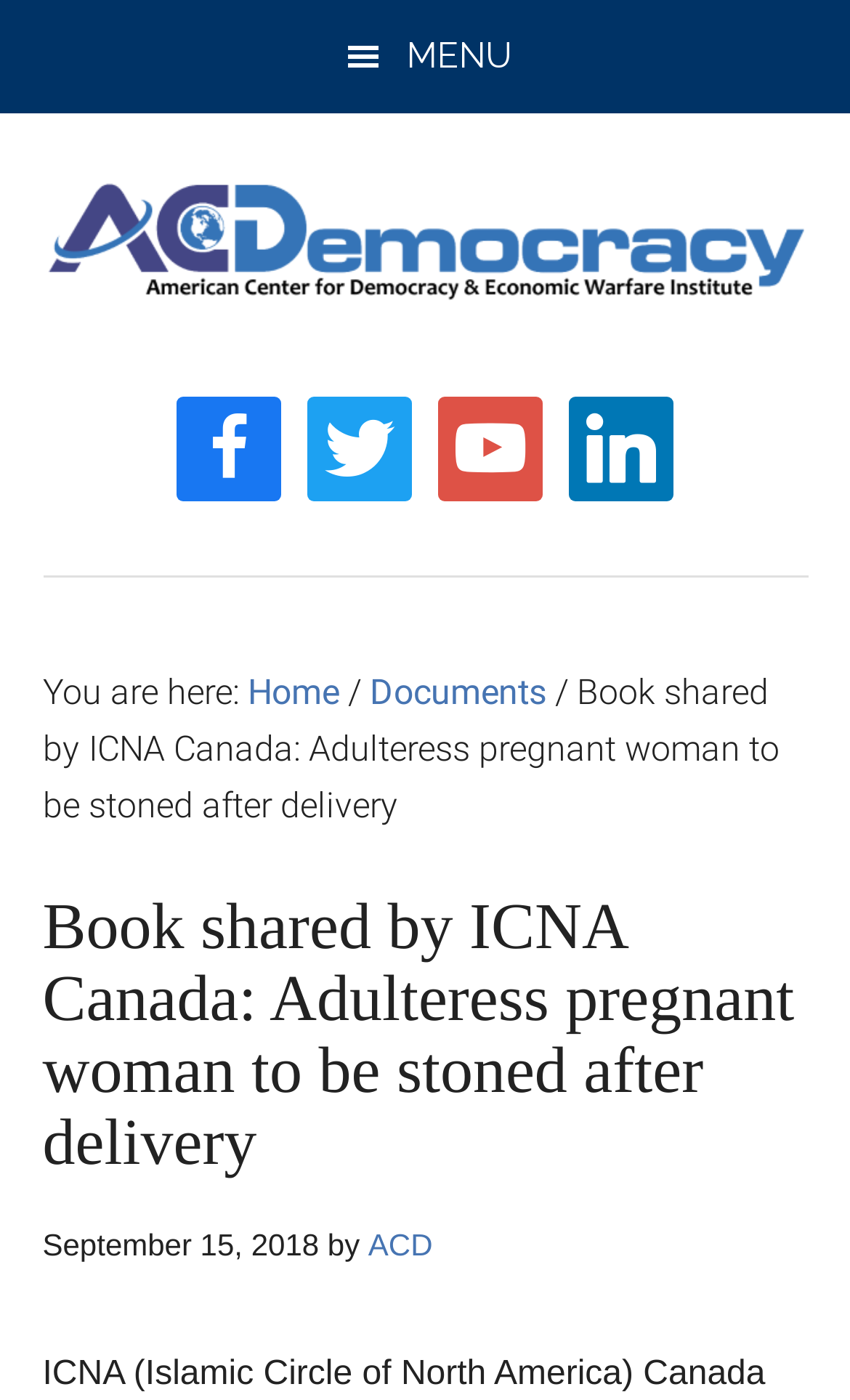What is the name of the organization?
Please provide a detailed and thorough answer to the question.

I looked at the top section of the webpage and found the name of the organization, which is American Center for Democracy, mentioned as a link.